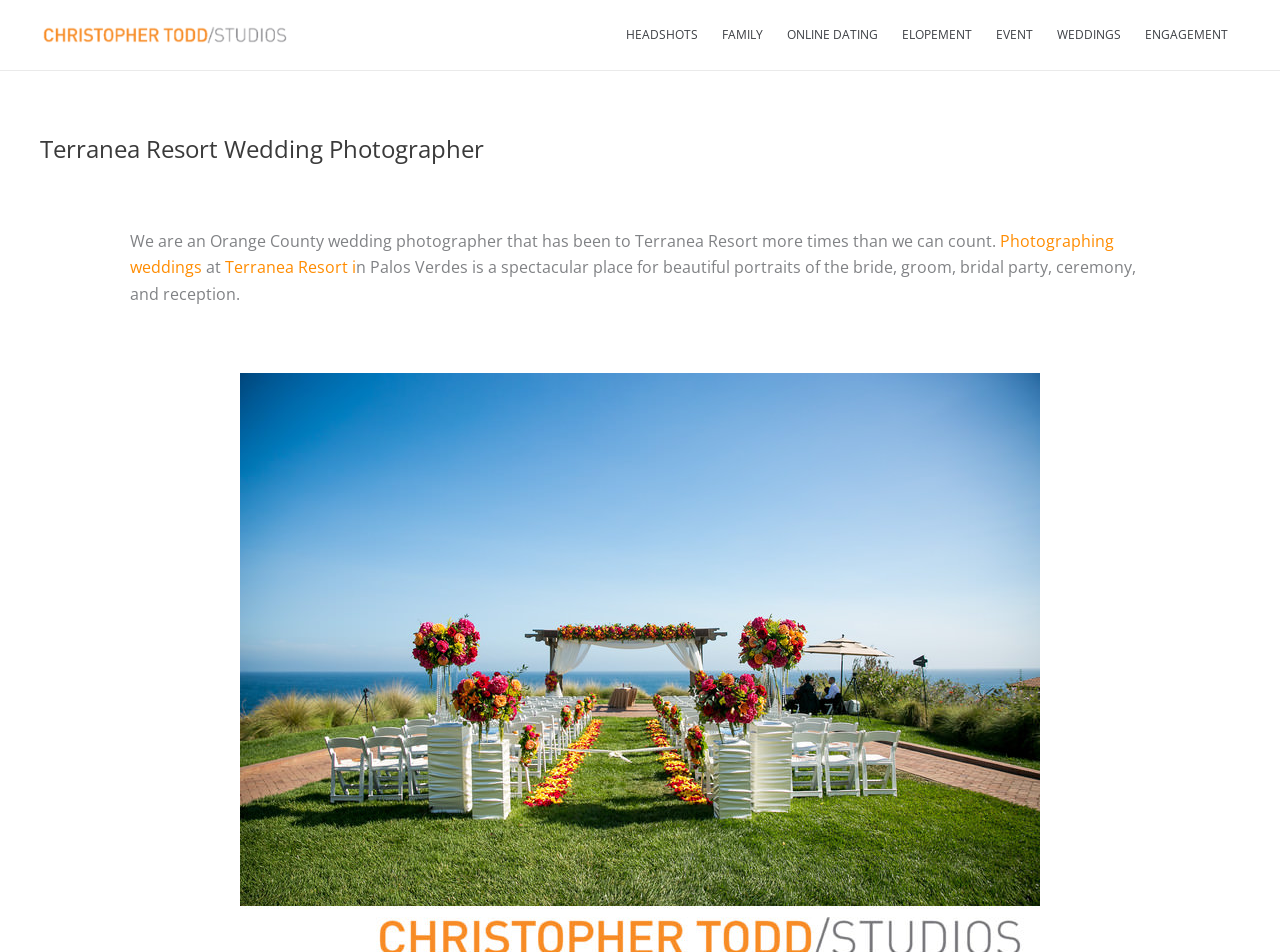Create an elaborate caption for the webpage.

The webpage is about Terranea Resort weddings and photography services. At the top-left corner, there is a link to an "orange county photographer" with a corresponding image. Below this, there is a navigation menu with links to various photography services, including HEADSHOTS, FAMILY, ONLINE DATING, ELOPEMENT, EVENT, WEDDINGS, and ENGAGEMENT, arranged horizontally across the top of the page.

The main content of the page is divided into sections. The first section has a heading "Terranea Resort Wedding Photographer" and a paragraph of text that describes the photographer's experience with weddings at Terranea Resort. Below this, there are two links: "Photographing weddings" and "Terranea Resort i". The second section has a paragraph of text that highlights the beauty of Palos Verdes as a location for wedding portraits.

Overall, the webpage appears to be a showcase for a photographer's services, specifically for weddings at Terranea Resort in Palos Verdes.